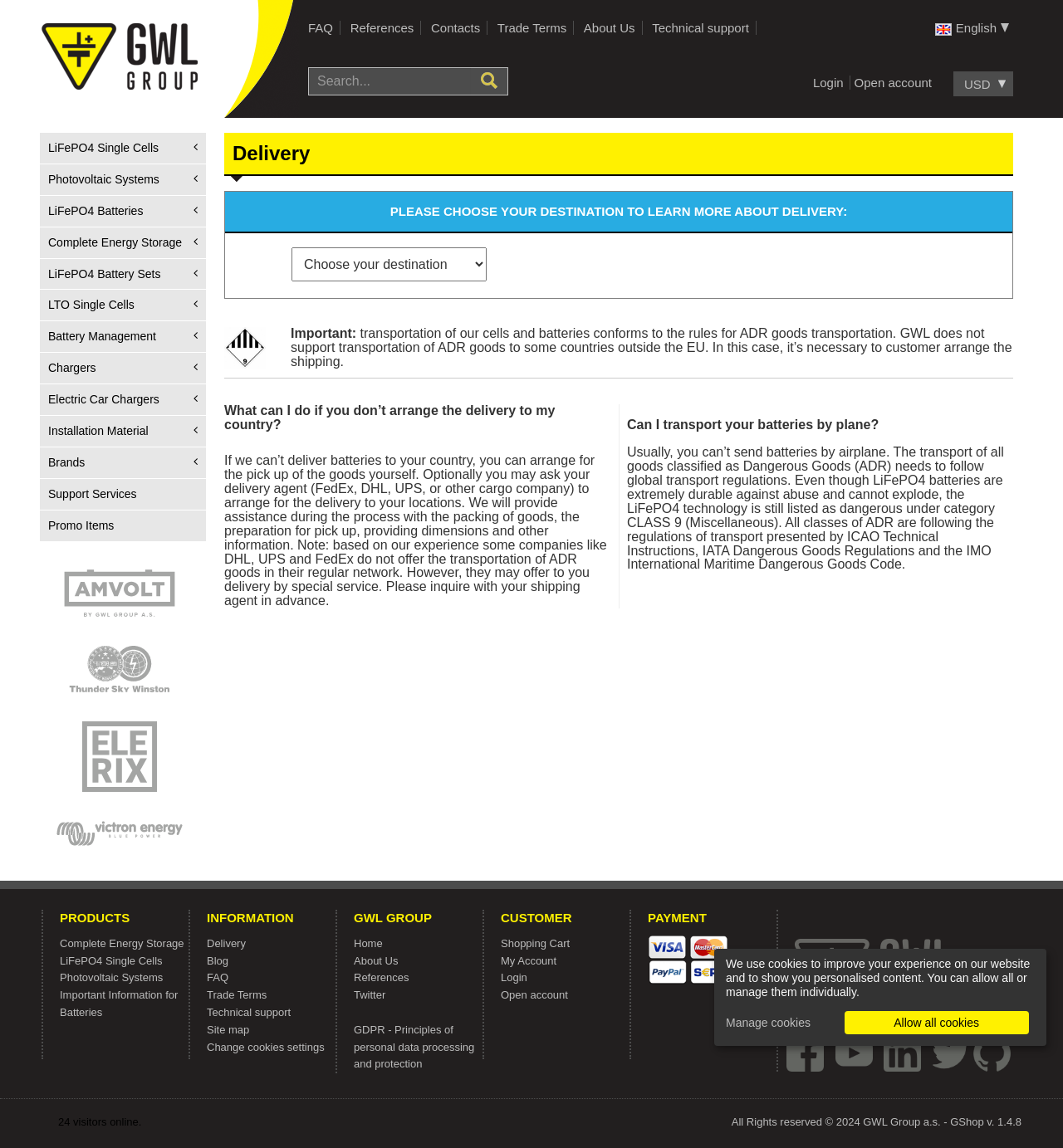Can you give a comprehensive explanation to the question given the content of the image?
Can LiFePO4 batteries be sent by airplane?

The webpage explicitly states that usually, you can't send batteries by airplane because the transport of all goods classified as Dangerous Goods (ADR) needs to follow global transport regulations. LiFePO4 batteries are listed as dangerous under category CLASS 9 (Miscellaneous).